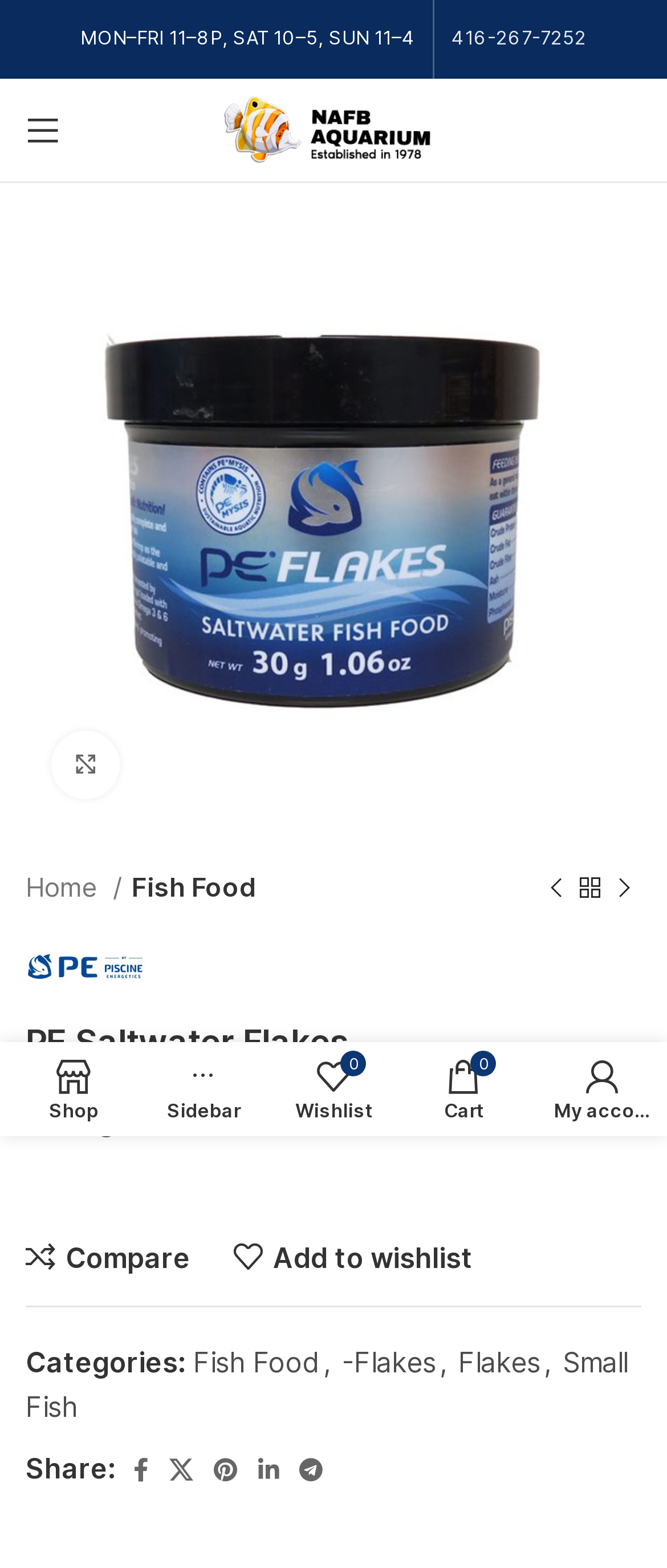Determine the bounding box coordinates of the target area to click to execute the following instruction: "Go to the Fish Food category."

[0.197, 0.553, 0.385, 0.58]